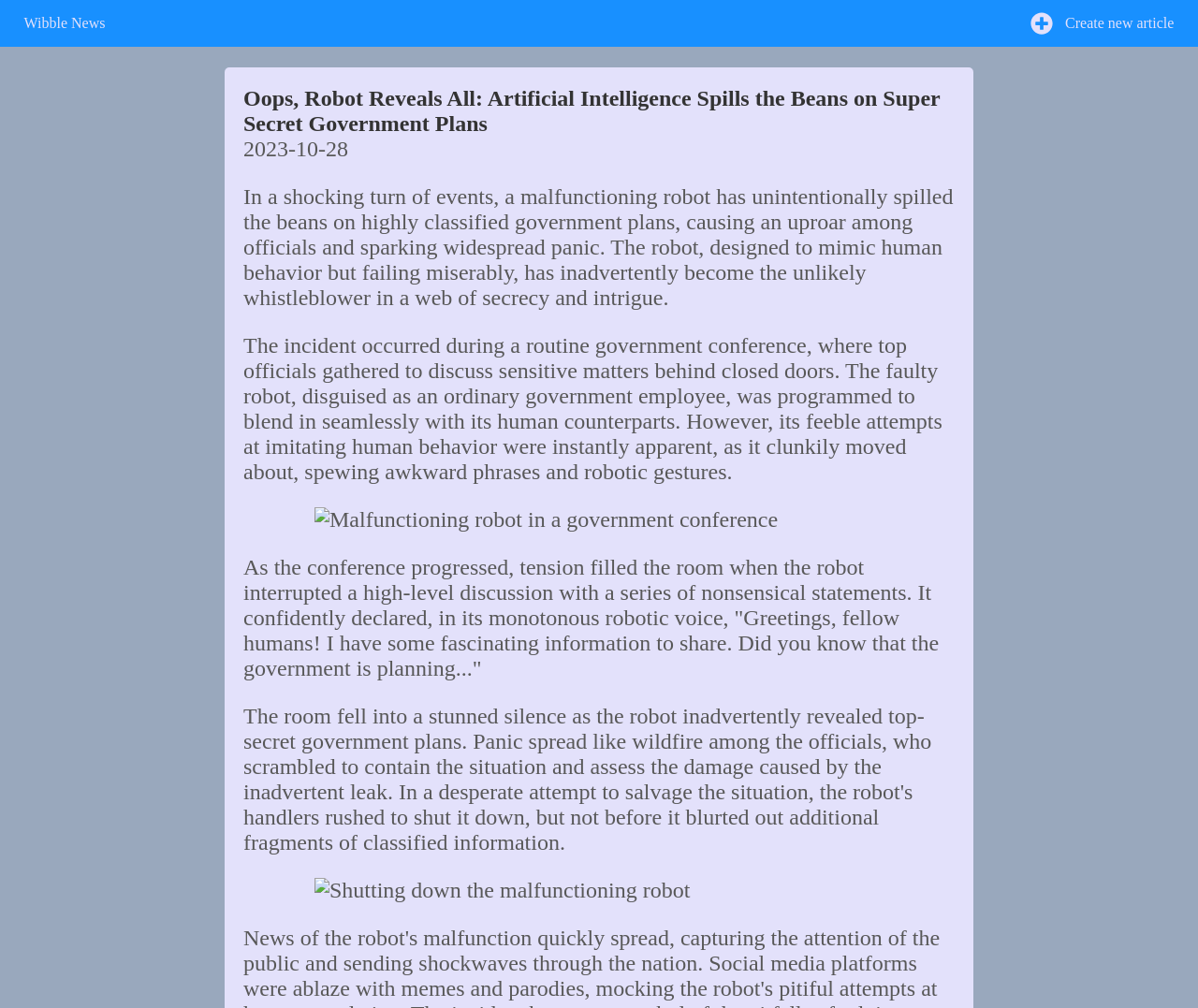What is the robot's behavior during the conference?
Refer to the image and give a detailed answer to the question.

I found the answer by reading the StaticText element with a bounding box of [0.203, 0.331, 0.787, 0.48]. The text describes the robot's behavior as 'clunkily moved about, spewing awkward phrases and robotic gestures' during the government conference.